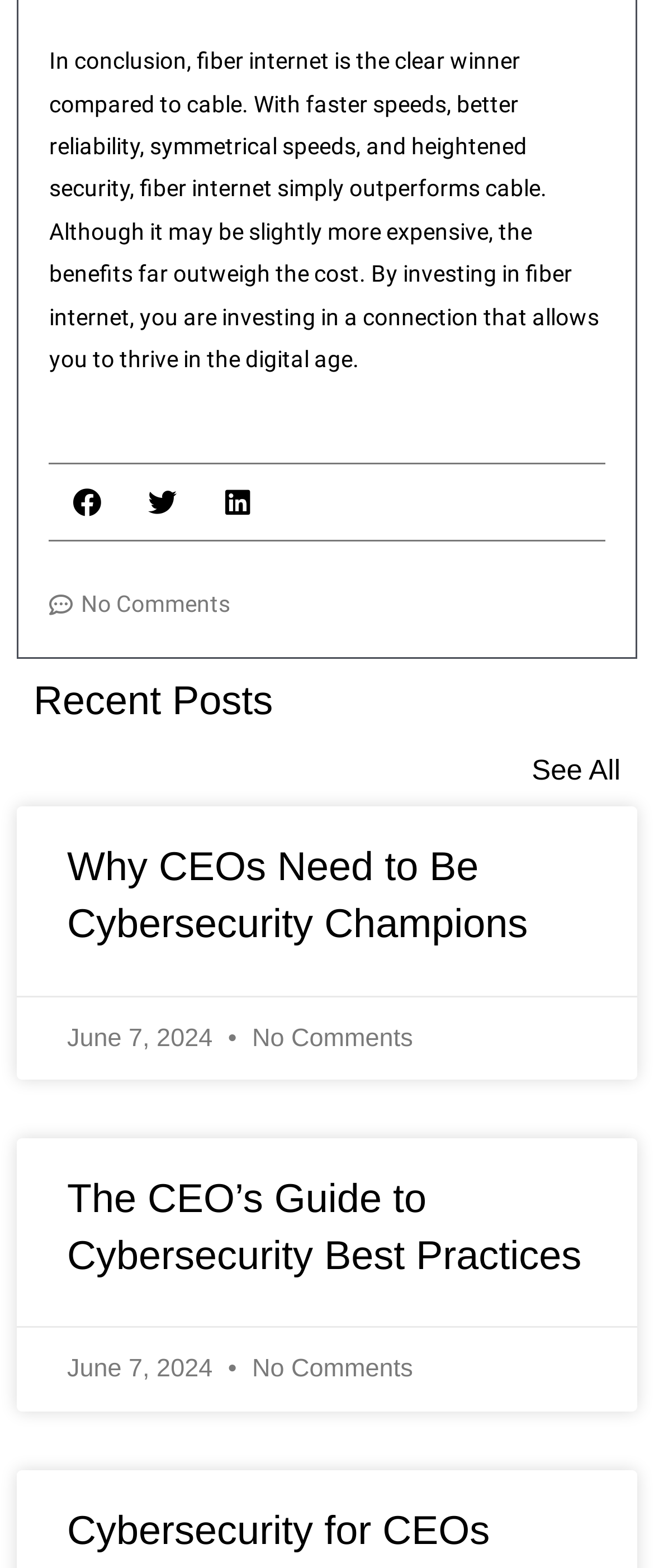Please provide the bounding box coordinates for the UI element as described: "aria-label="Share on linkedin"". The coordinates must be four floats between 0 and 1, represented as [left, top, right, bottom].

[0.306, 0.296, 0.422, 0.345]